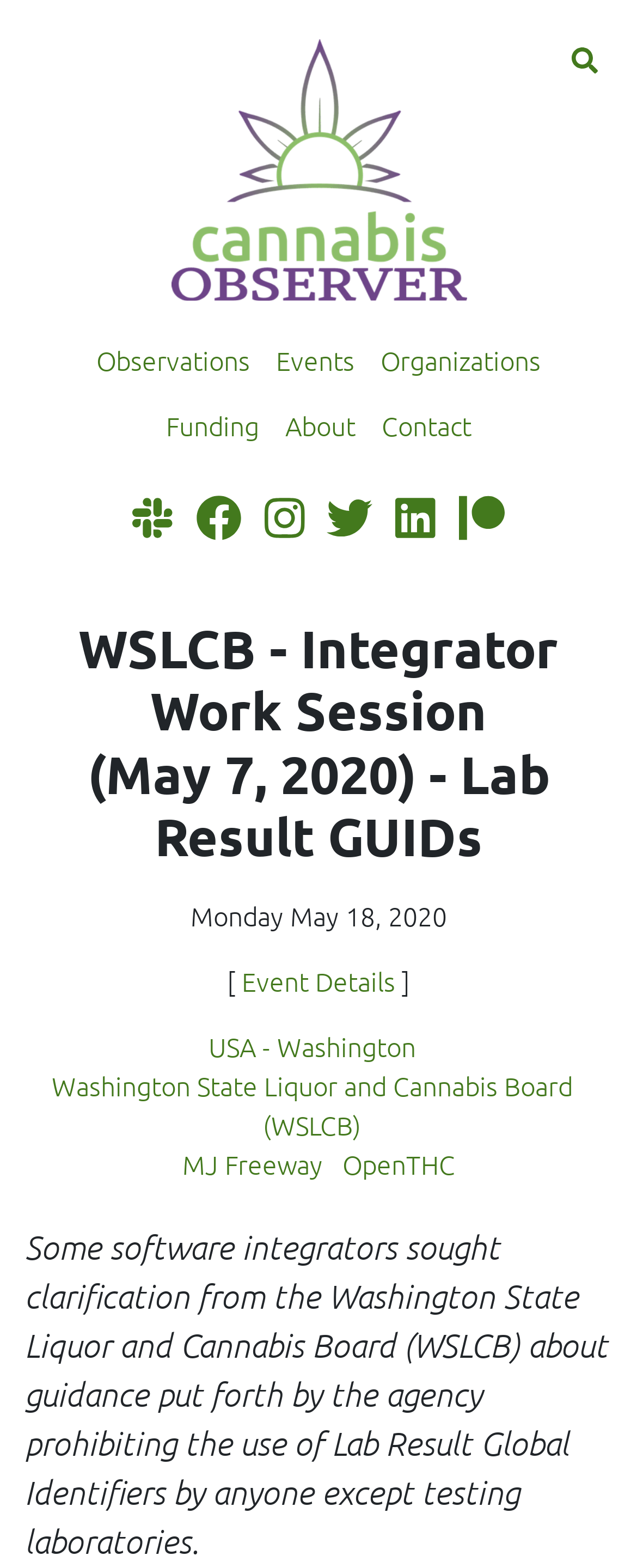What is the topic of the webpage?
Examine the image and give a concise answer in one word or a short phrase.

Cannabis